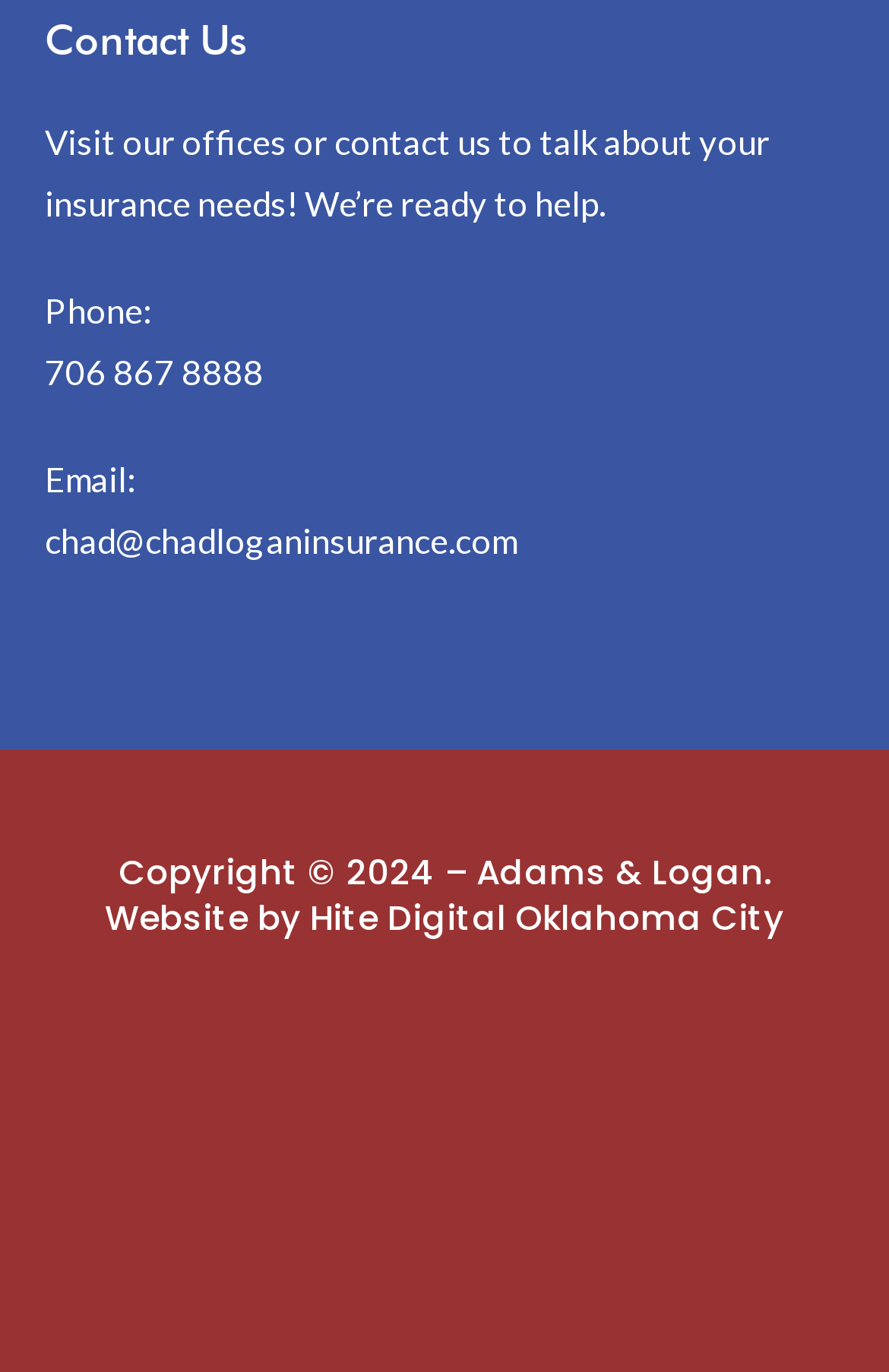What is the website developer's name?
Look at the image and provide a detailed response to the question.

I found the website developer's name by looking at the link at the bottom of the page, which mentions 'Website by Hite Digital Oklahoma City'.